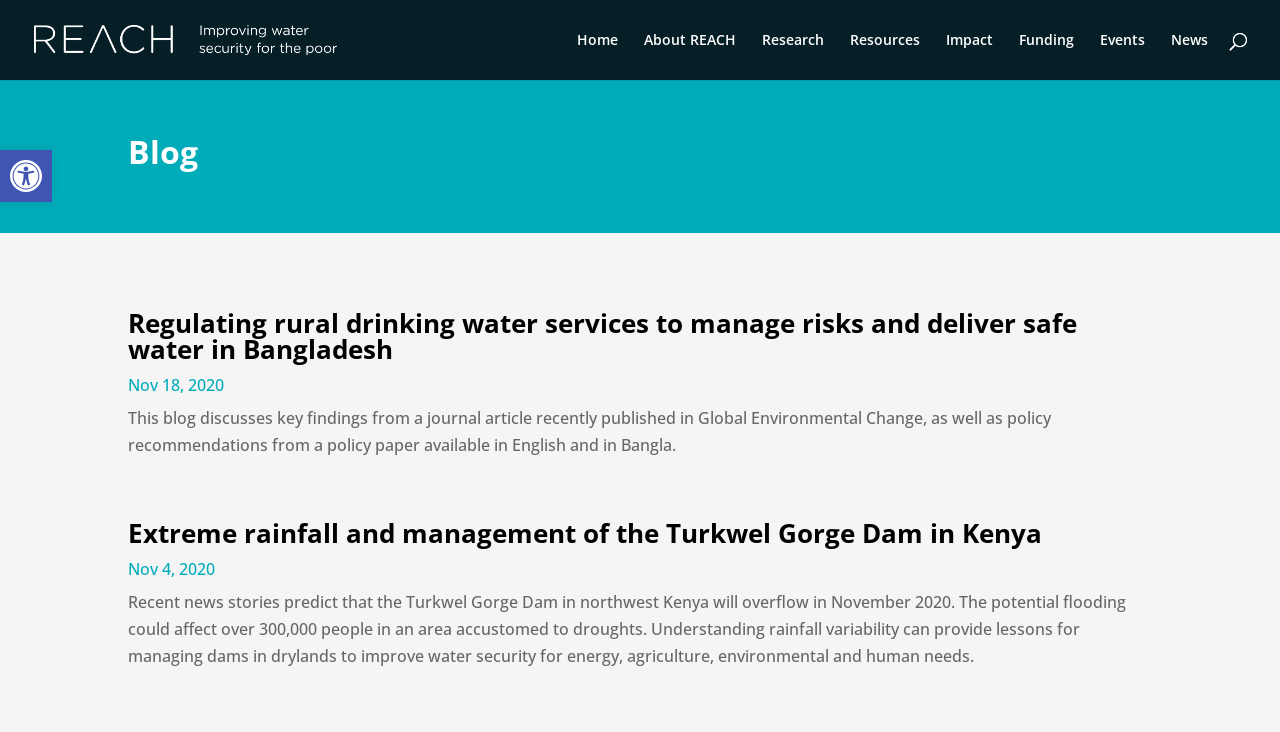With reference to the image, please provide a detailed answer to the following question: What is the topic of the first blog post?

The topic of the first blog post can be found in the heading 'Regulating rural drinking water services to manage risks and deliver safe water in Bangladesh' inside the first article element.